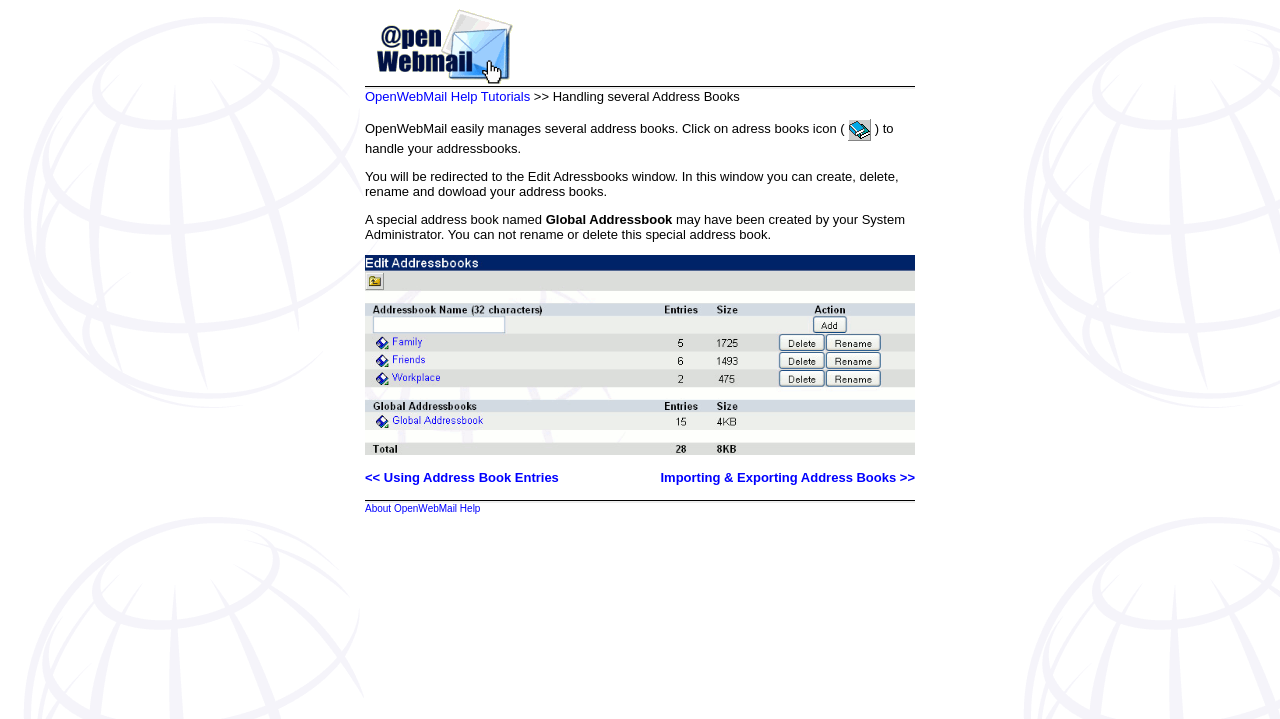Produce an extensive caption that describes everything on the webpage.

The webpage is about handling multiple address books in OpenWebMail. At the top, there is a layout table with a link and an image. Below this, there is a main content area with a heading "OpenWebMail Help Tutorials >> Handling several Address Books" and a brief description of how OpenWebMail manages multiple address books. 

In this main content area, there are four images aligned horizontally, each representing an address book icon. Below these images, there is a paragraph explaining how to handle address books, including creating, deleting, renaming, and downloading them. There is also a mention of a special address book named "Global Addressbook" that cannot be renamed or deleted.

To the right of the paragraph, there is an image of the "Address Books edit window". Below this, there are two links: "Using Address Book Entries" and "Importing & Exporting Address Books >>". 

At the bottom of the page, there is a section about "About OpenWebMail Help" with four images aligned horizontally, each representing a help icon. Below these images, there is a link to "About OpenWebMail Help".